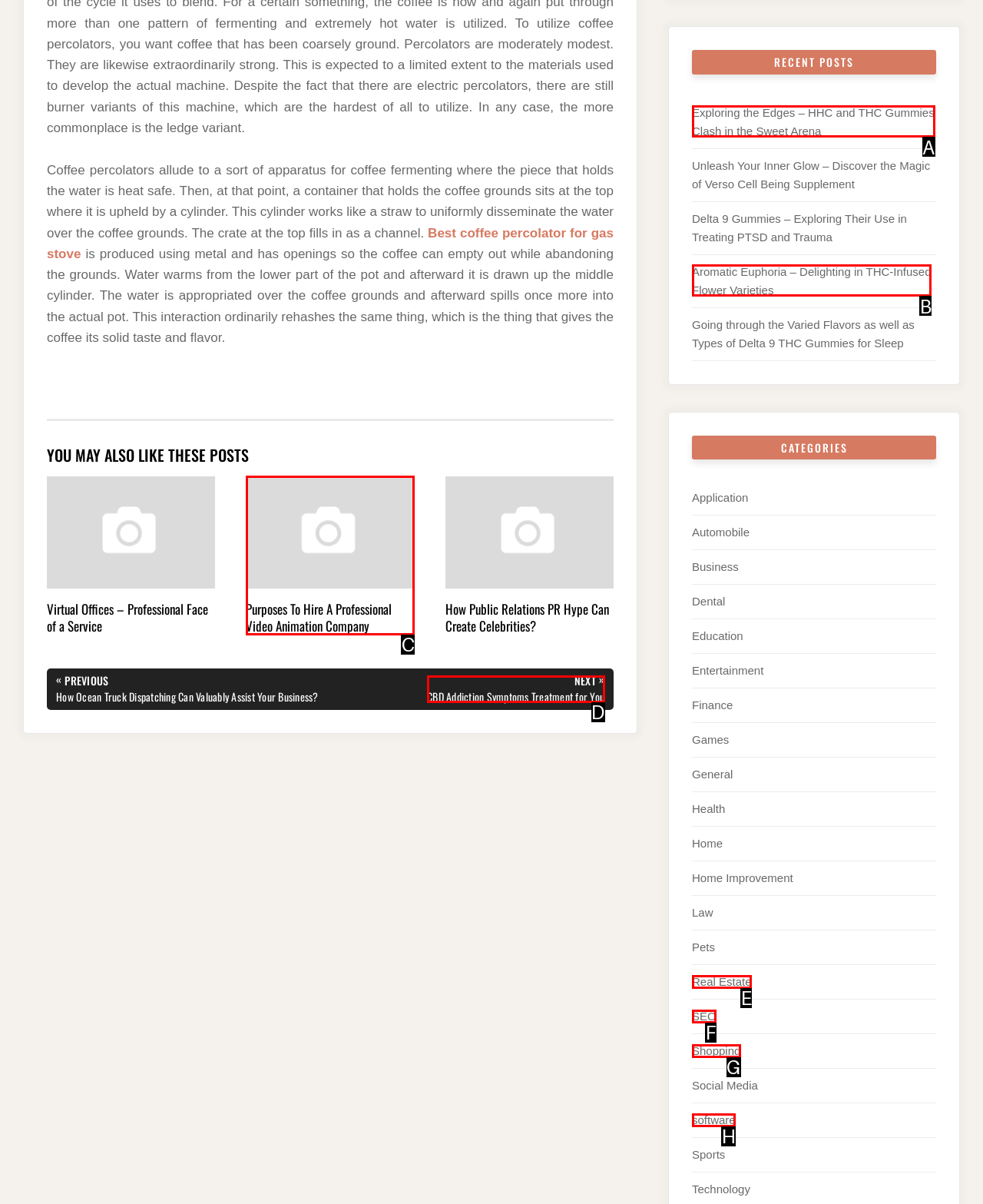Identify which lettered option to click to carry out the task: View the recent post about Exploring the Edges – HHC and THC Gummies Clash in the Sweet Arena. Provide the letter as your answer.

A